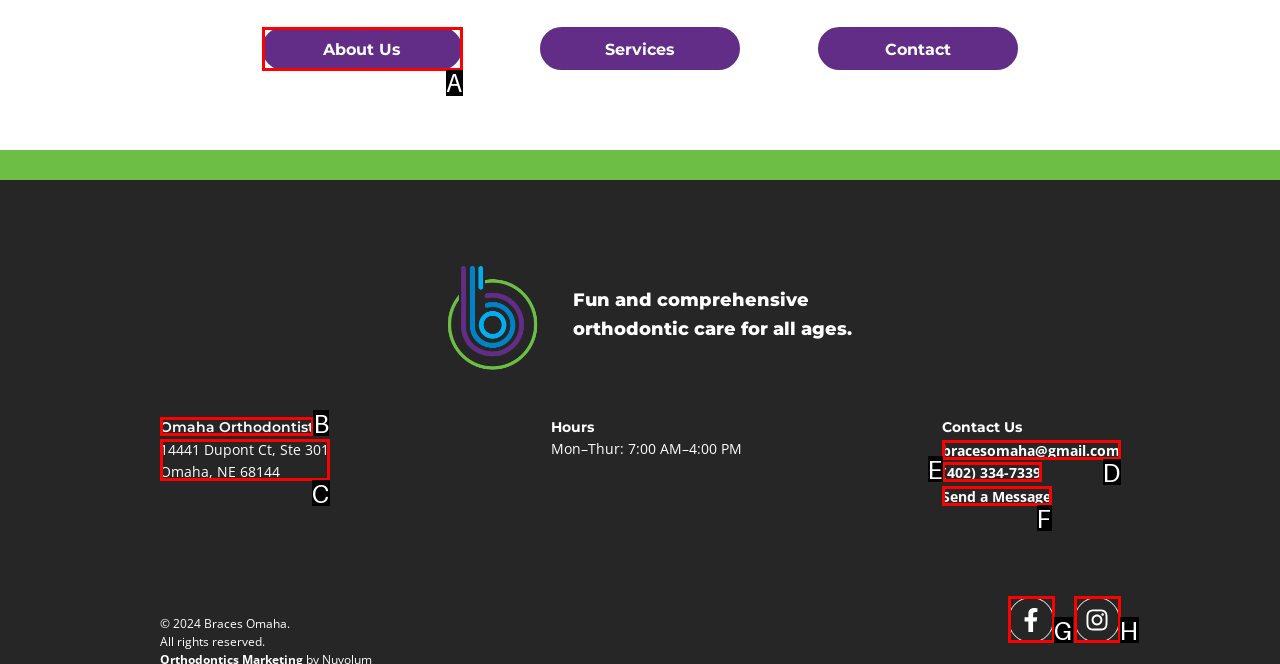Specify which UI element should be clicked to accomplish the task: Visit Omaha Orthodontist. Answer with the letter of the correct choice.

B